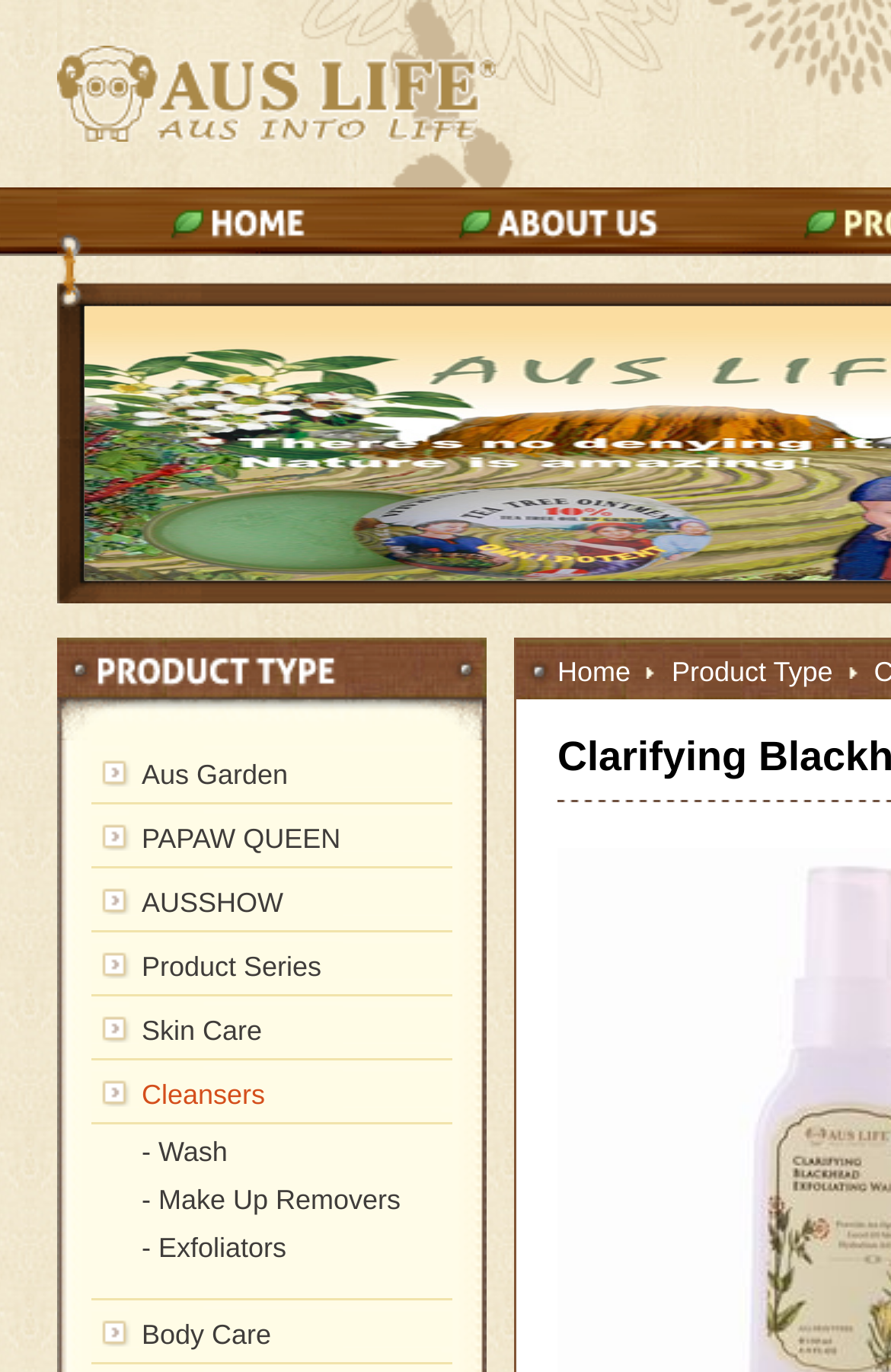Please indicate the bounding box coordinates for the clickable area to complete the following task: "choose Aus Garden". The coordinates should be specified as four float numbers between 0 and 1, i.e., [left, top, right, bottom].

[0.103, 0.54, 0.508, 0.586]